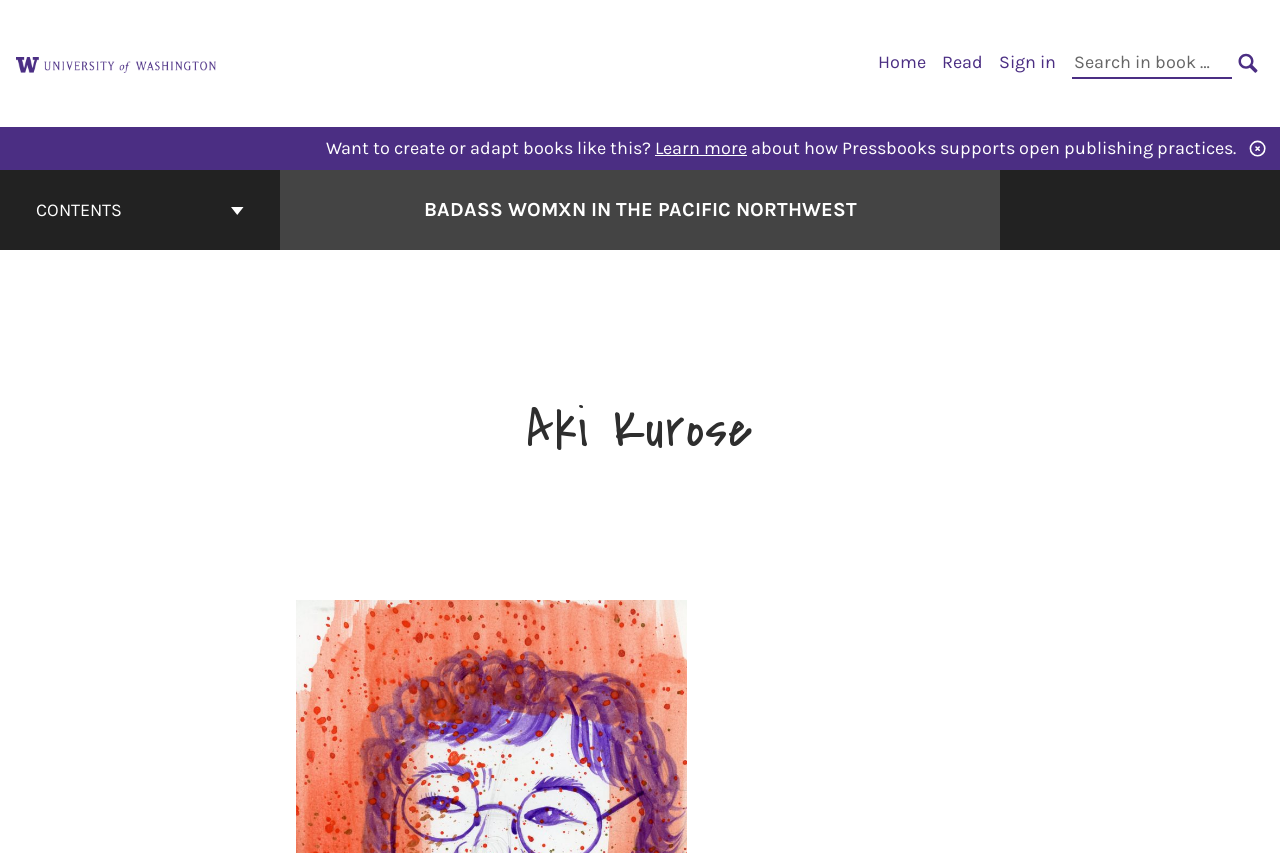Answer the question below in one word or phrase:
What is the primary navigation menu?

Home, Read, Sign in